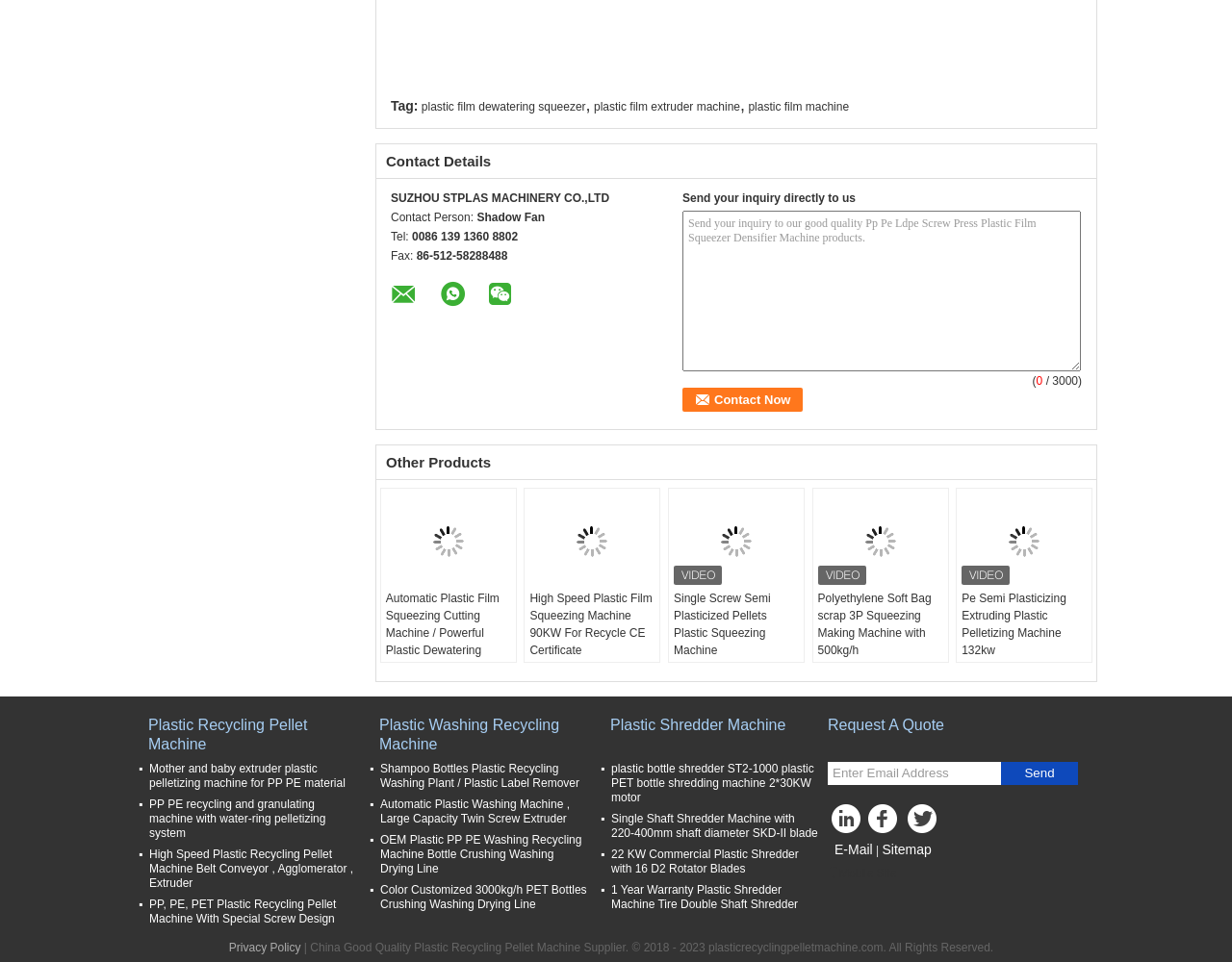Provide the bounding box coordinates for the area that should be clicked to complete the instruction: "Click the 'Contact Now' button".

[0.554, 0.403, 0.652, 0.428]